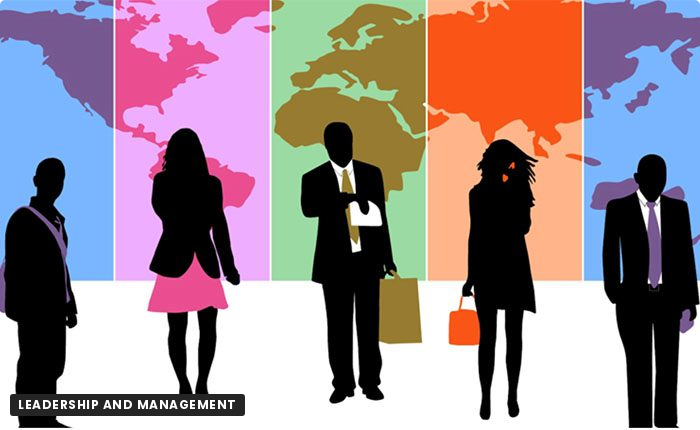How many figures are depicted in the image?
Based on the screenshot, respond with a single word or phrase.

Five